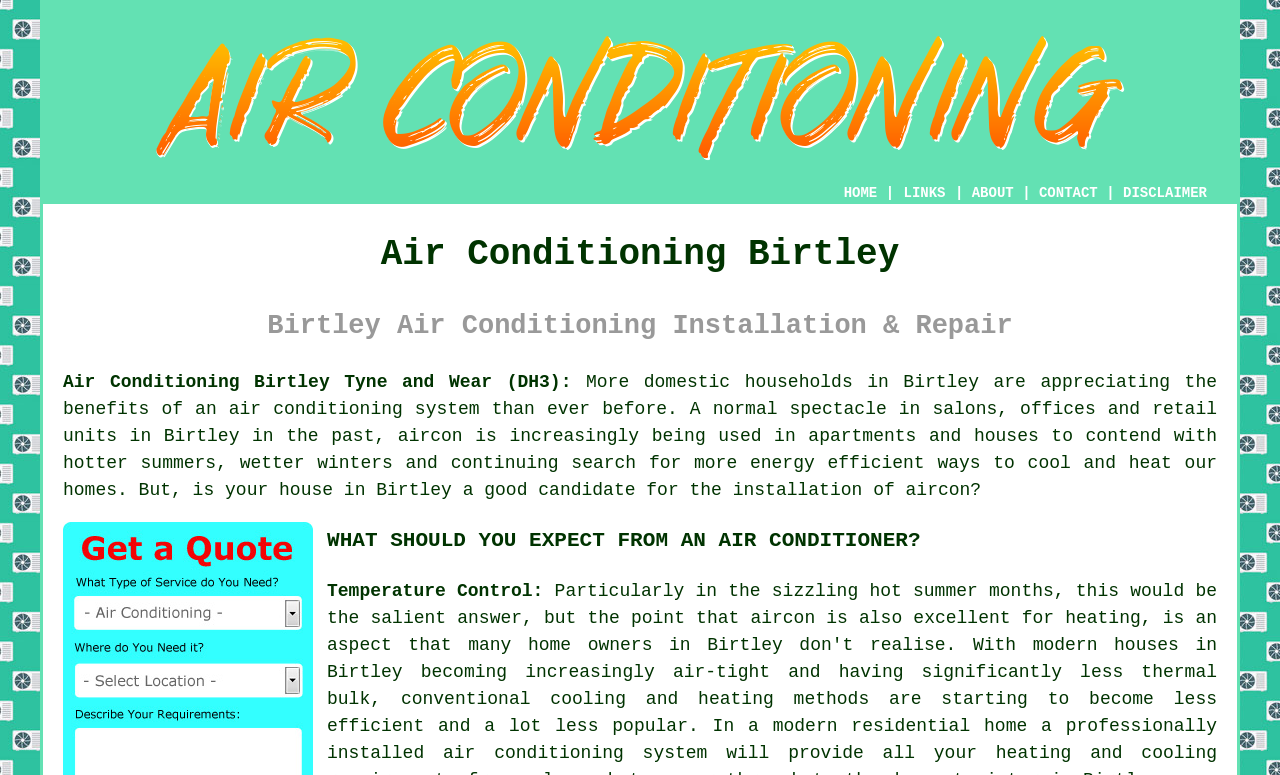Convey a detailed summary of the webpage, mentioning all key elements.

The webpage is about air conditioning installation and repairs in Birtley, Tyne and Wear. At the top left of the page, there is an image related to air conditioning in Birtley. Below the image, there is a navigation menu with links to "HOME", "ABOUT", "CONTACT", and "DISCLAIMER", separated by vertical lines. 

The main content of the page starts with two headings, "Air Conditioning Birtley" and "Birtley Air Conditioning Installation & Repair", which are positioned at the top center of the page. Below the headings, there is a link to "Air Conditioning Birtley Tyne and Wear (DH3)" followed by a paragraph of text that discusses the increasing popularity of air conditioning systems in domestic households in Birtley. 

Further down the page, there is another heading "WHAT SHOULD YOU EXPECT FROM AN AIR CONDITIONER?" followed by a subheading "Temperature Control:" and a link to "installed air conditioning system". Overall, the webpage has a simple layout with a focus on providing information about air conditioning installation and repairs in Birtley.